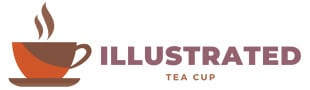Explain the contents of the image with as much detail as possible.

The image features a visually appealing logo for "Illustrated Tea Cup." The logo depicts a stylized tea cup in warm shades of orange, accompanied by steam rising from the cup, suggesting warmth and inviting comfort. The text "ILLUSTRATED" is prominently displayed in a bold, deep brown font, while "TEA CUP" is presented in a lighter style, creating a cohesive and attractive design. This logo encapsulates a cozy and inviting atmosphere, perfect for an audience drawn to lifestyle, wellness, or culinary content. It beautifully represents the essence of enjoying tea, potentially connecting with readers interested in the cultural significance and enjoyment of this beverage.